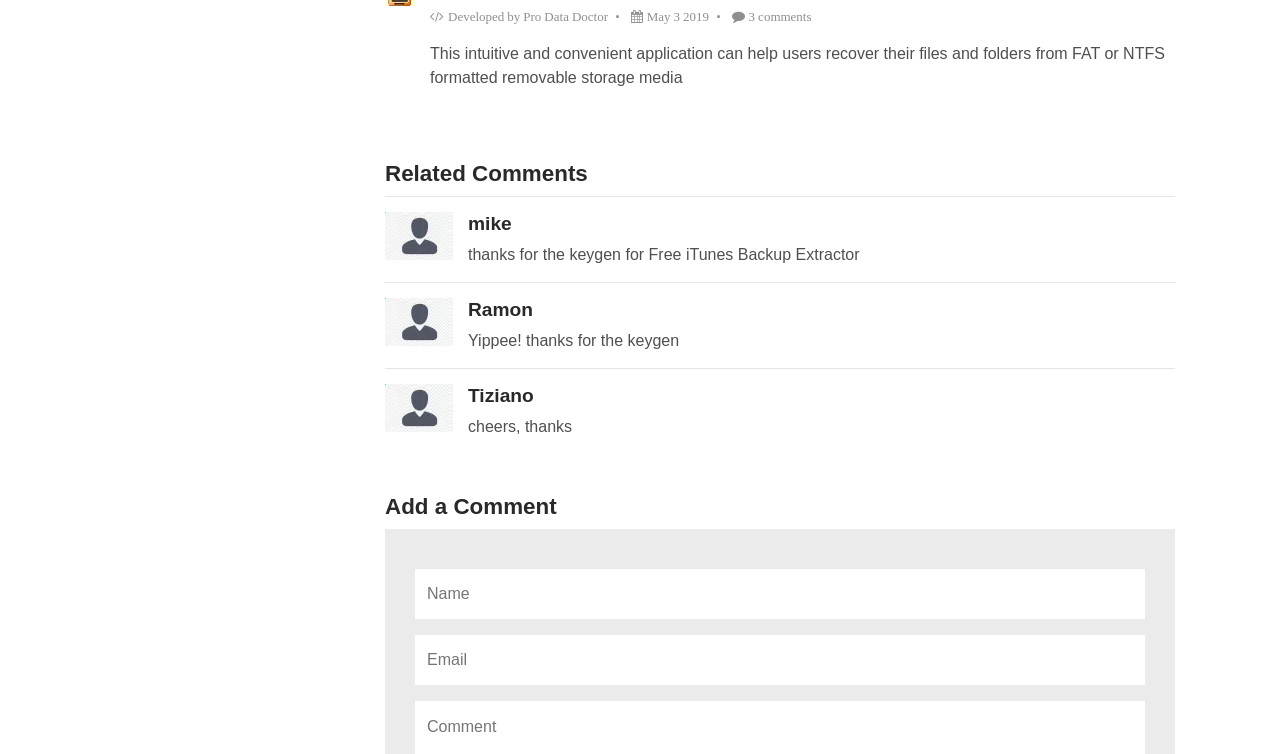Who developed the application?
Please give a detailed and thorough answer to the question, covering all relevant points.

The application was developed by Pro Data Doctor, as stated in the static text element 'Developed by Pro Data Doctor'.